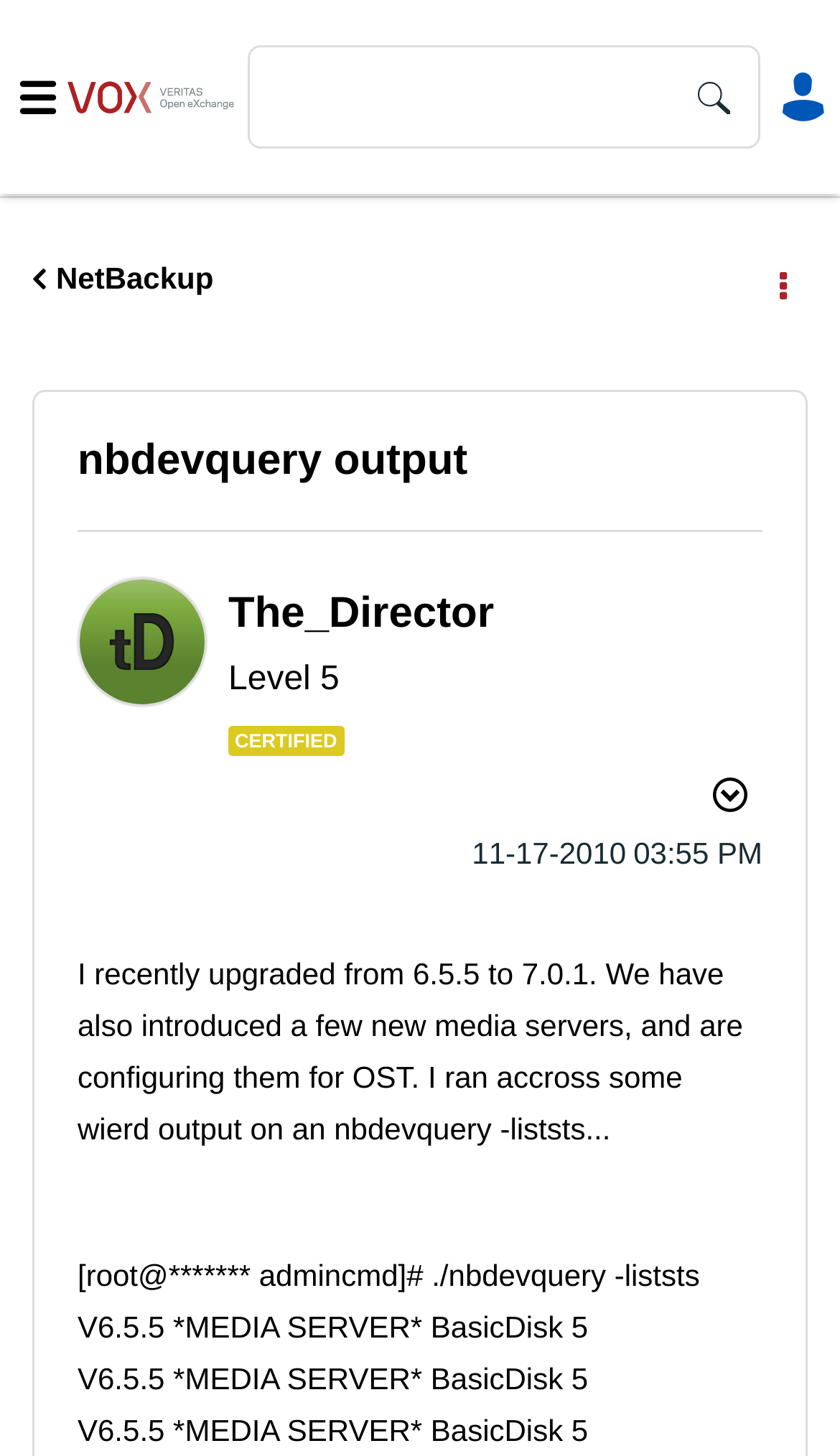Can you find the bounding box coordinates of the area I should click to execute the following instruction: "View profile of The_Director"?

[0.272, 0.405, 0.588, 0.438]